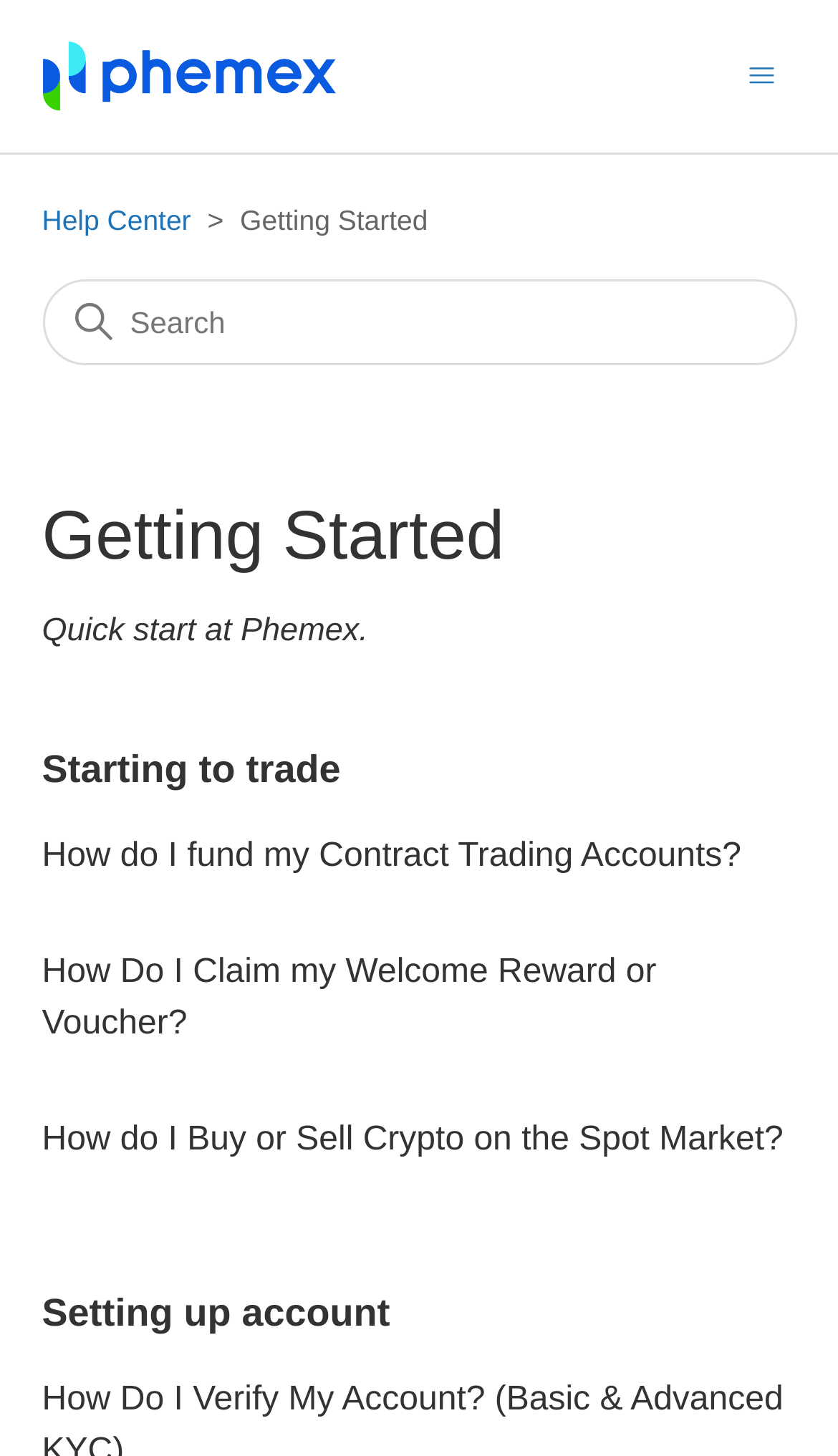Determine the coordinates of the bounding box for the clickable area needed to execute this instruction: "Start trading".

[0.05, 0.514, 0.406, 0.543]